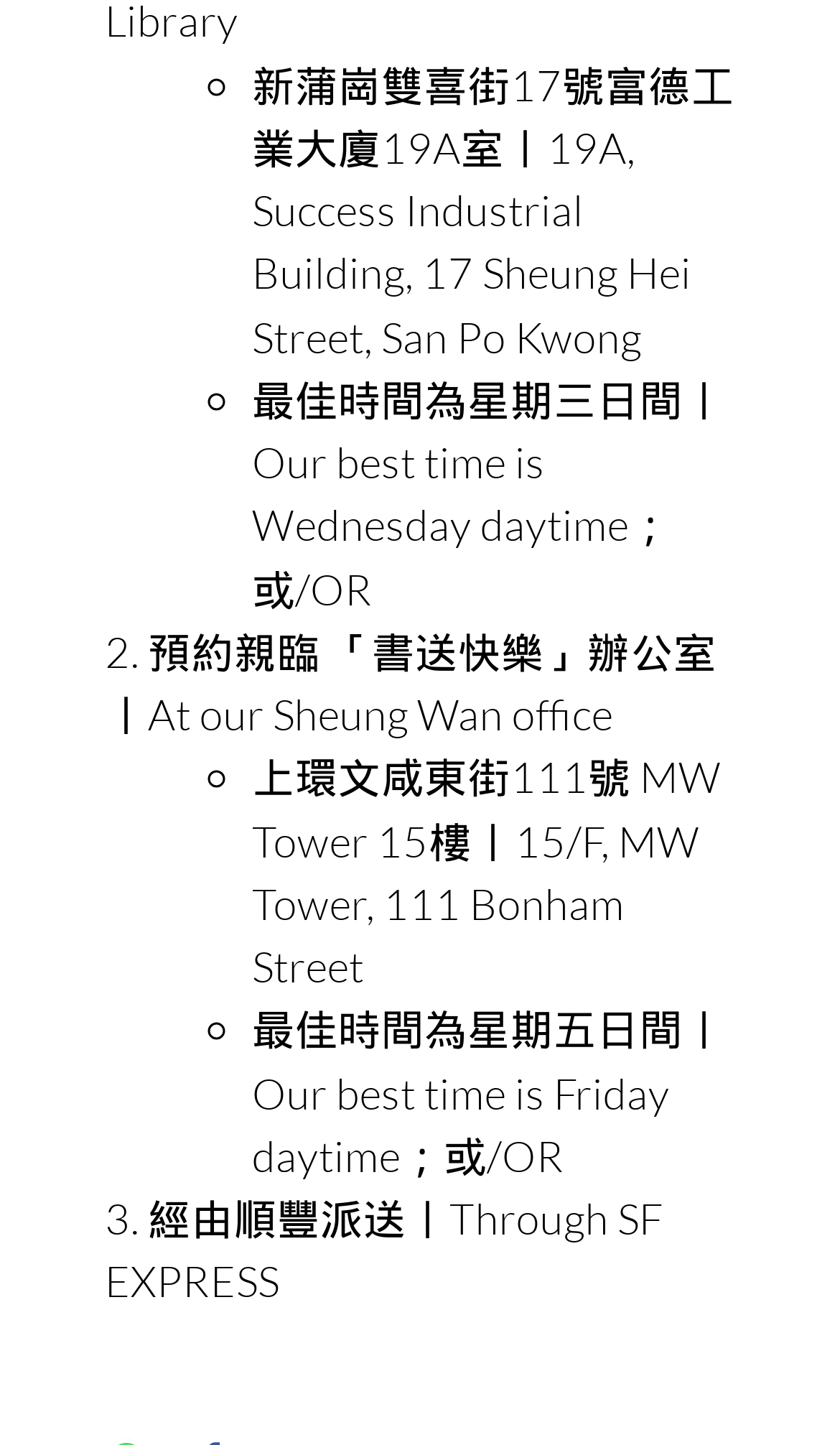Locate the coordinates of the bounding box for the clickable region that fulfills this instruction: "Share on WhatsApp".

[0.103, 0.373, 0.144, 0.403]